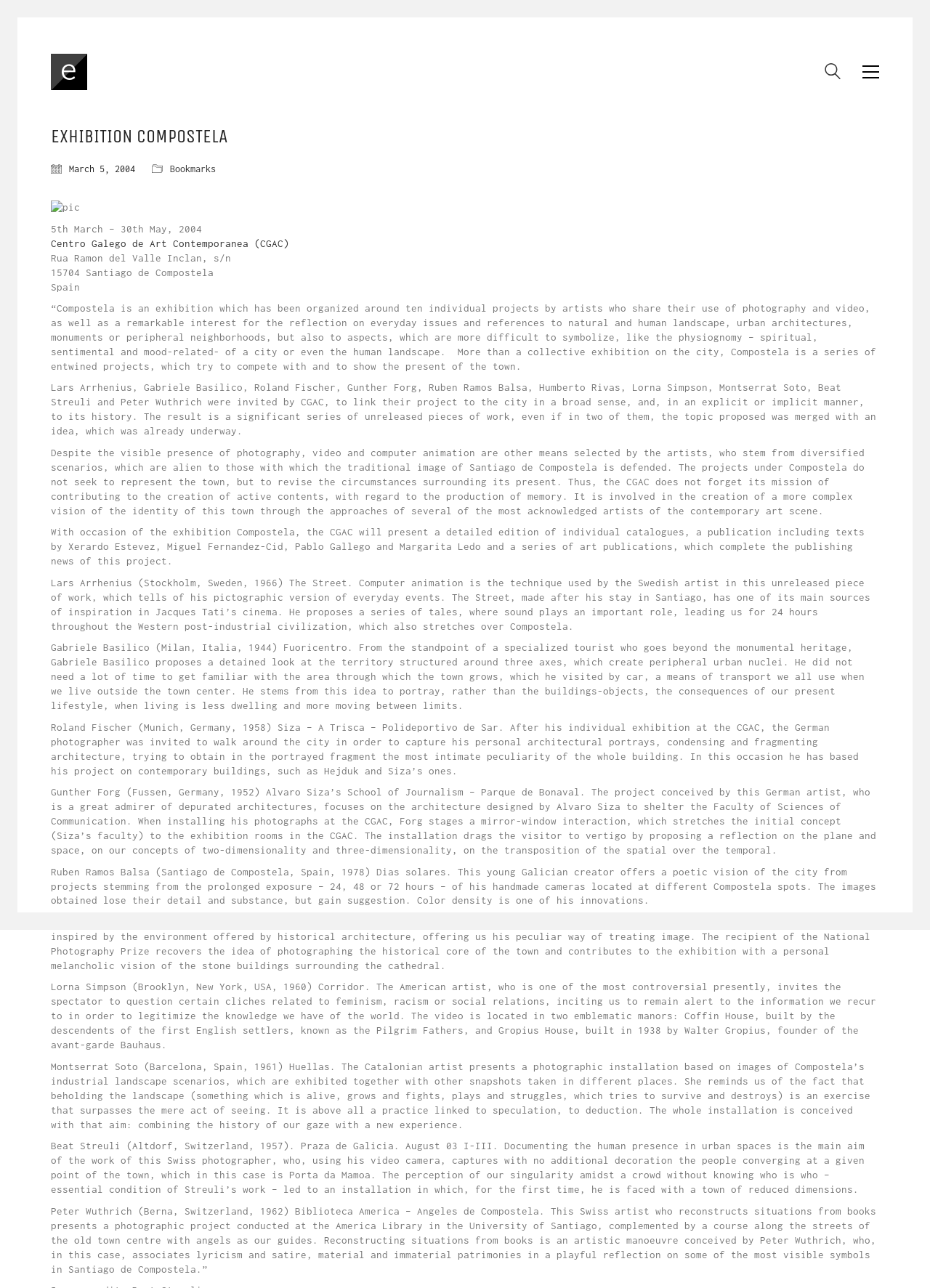Locate the UI element that matches the description September 2019 in the webpage screenshot. Return the bounding box coordinates in the format (top-left x, top-left y, bottom-right x, bottom-right y), with values ranging from 0 to 1.

None